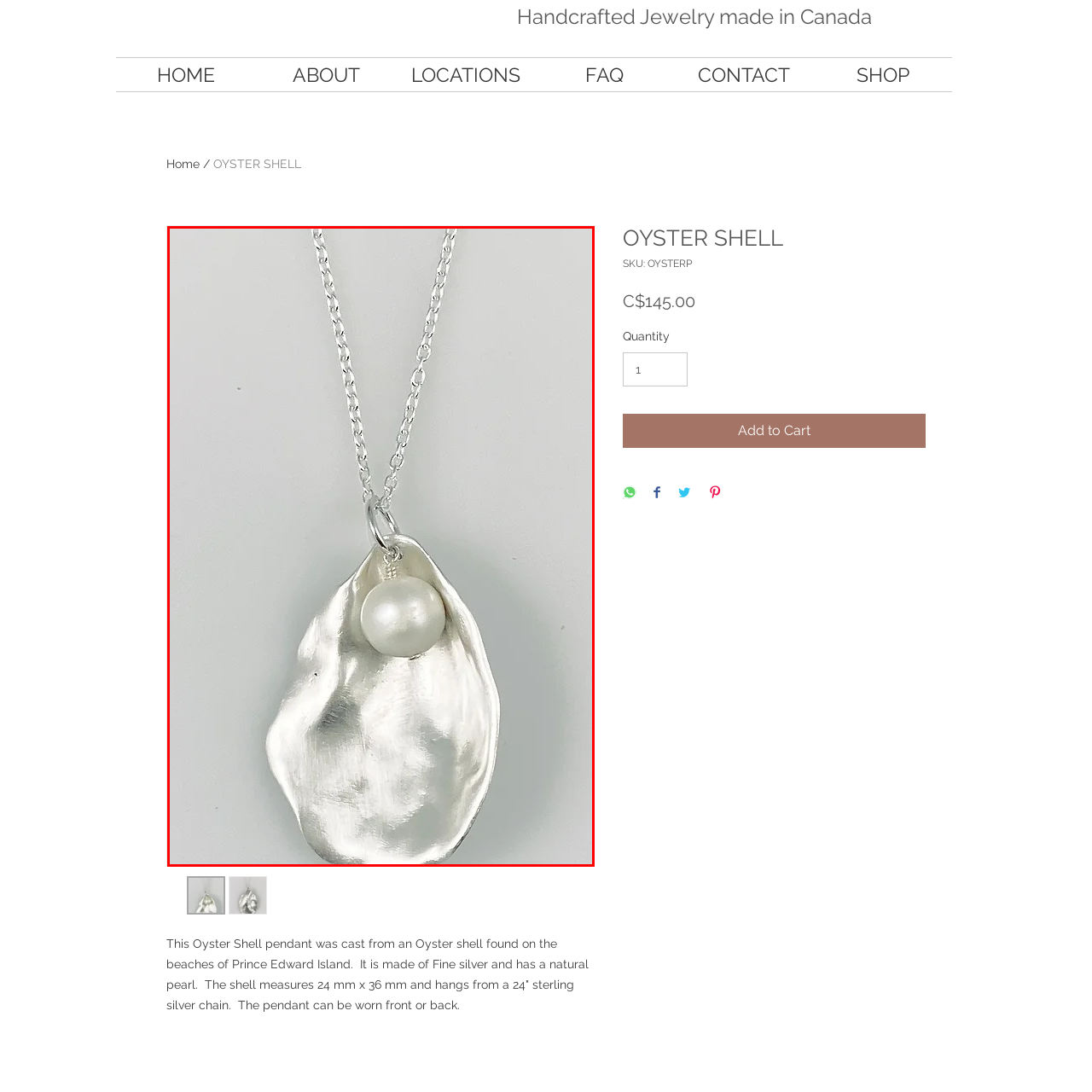Where was the oyster shell found?
Check the image inside the red bounding box and provide your answer in a single word or short phrase.

Prince Edward Island